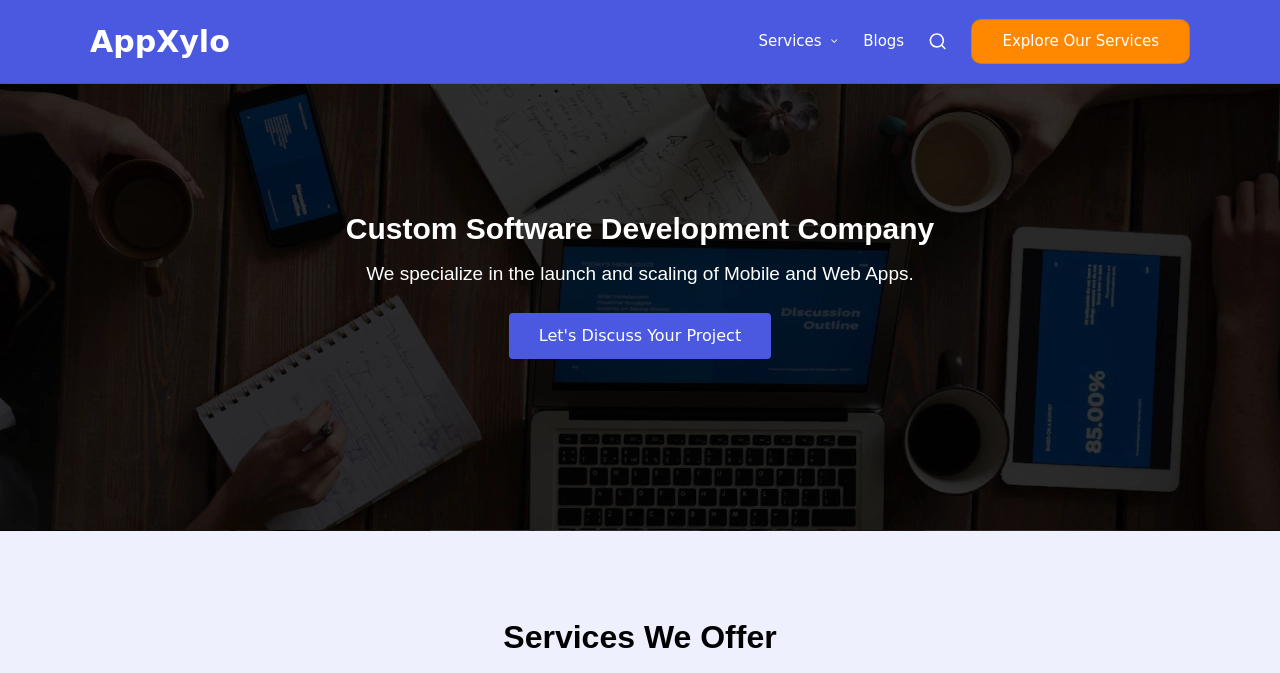Please answer the following question using a single word or phrase: 
What is the search icon for?

Search